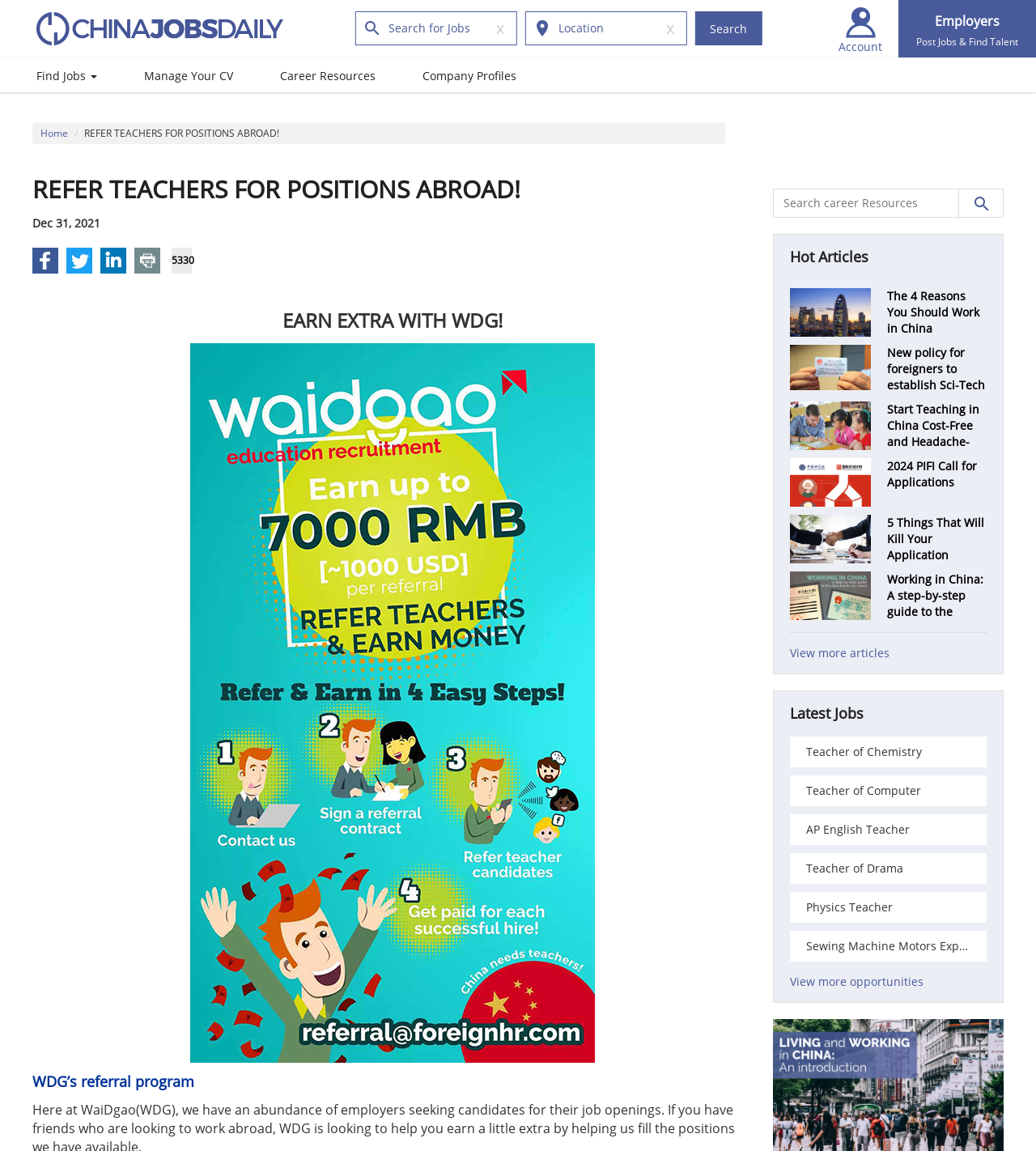Please find the bounding box coordinates in the format (top-left x, top-left y, bottom-right x, bottom-right y) for the given element description. Ensure the coordinates are floating point numbers between 0 and 1. Description: Teacher of Drama

[0.762, 0.741, 0.952, 0.768]